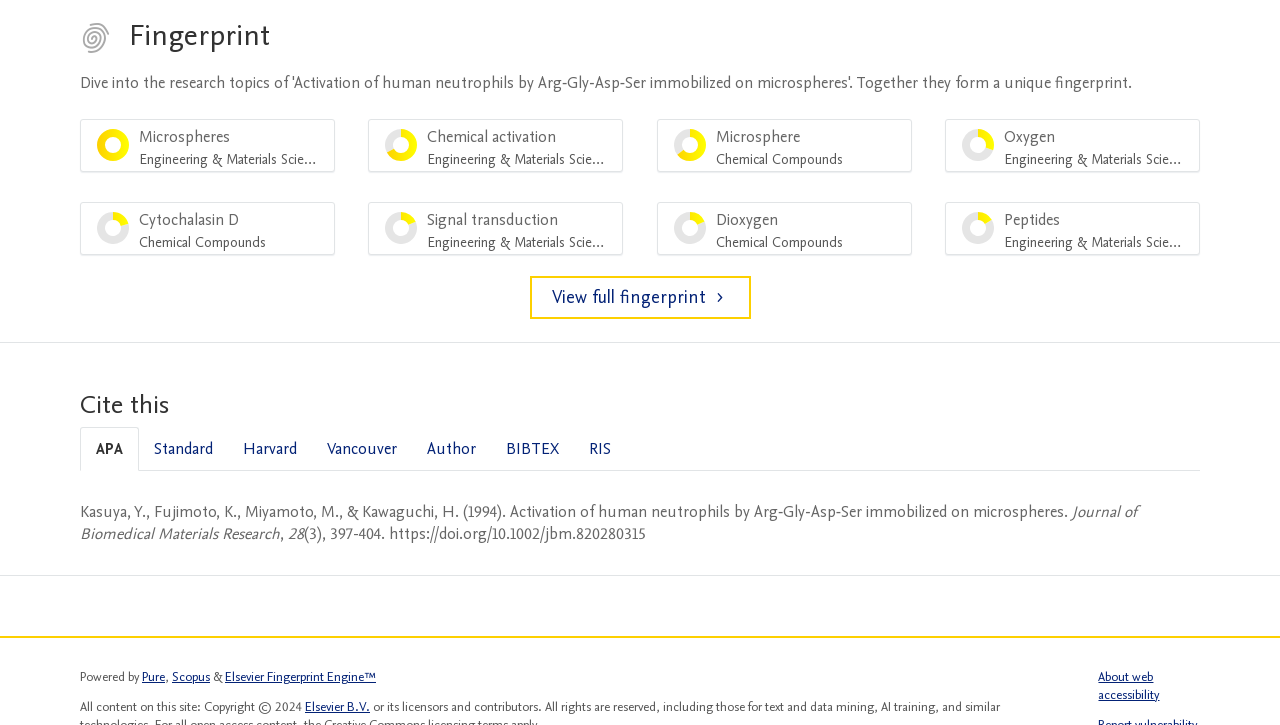Locate the bounding box coordinates of the area that needs to be clicked to fulfill the following instruction: "Cite this in APA style". The coordinates should be in the format of four float numbers between 0 and 1, namely [left, top, right, bottom].

[0.062, 0.59, 0.109, 0.65]